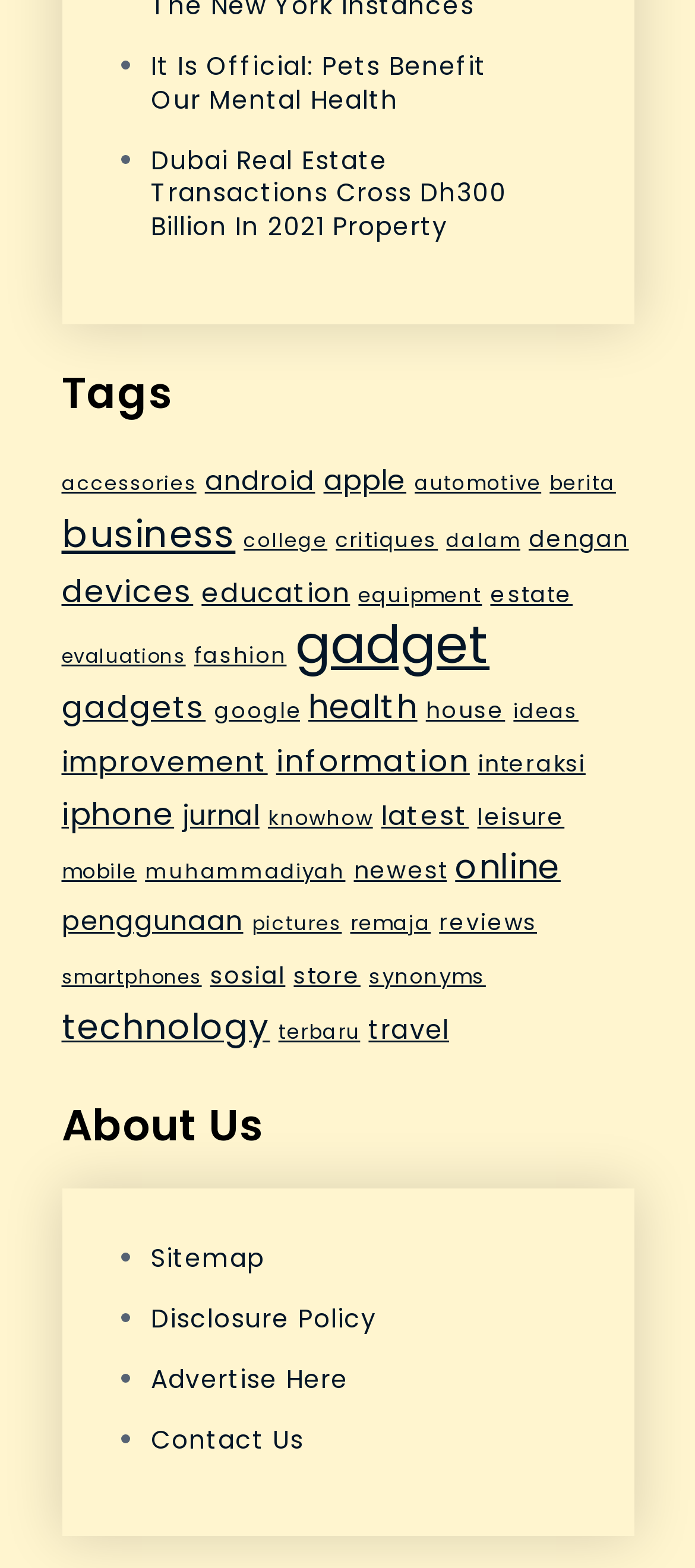Answer the question below in one word or phrase:
How many items are in the 'gadget' category?

506 items